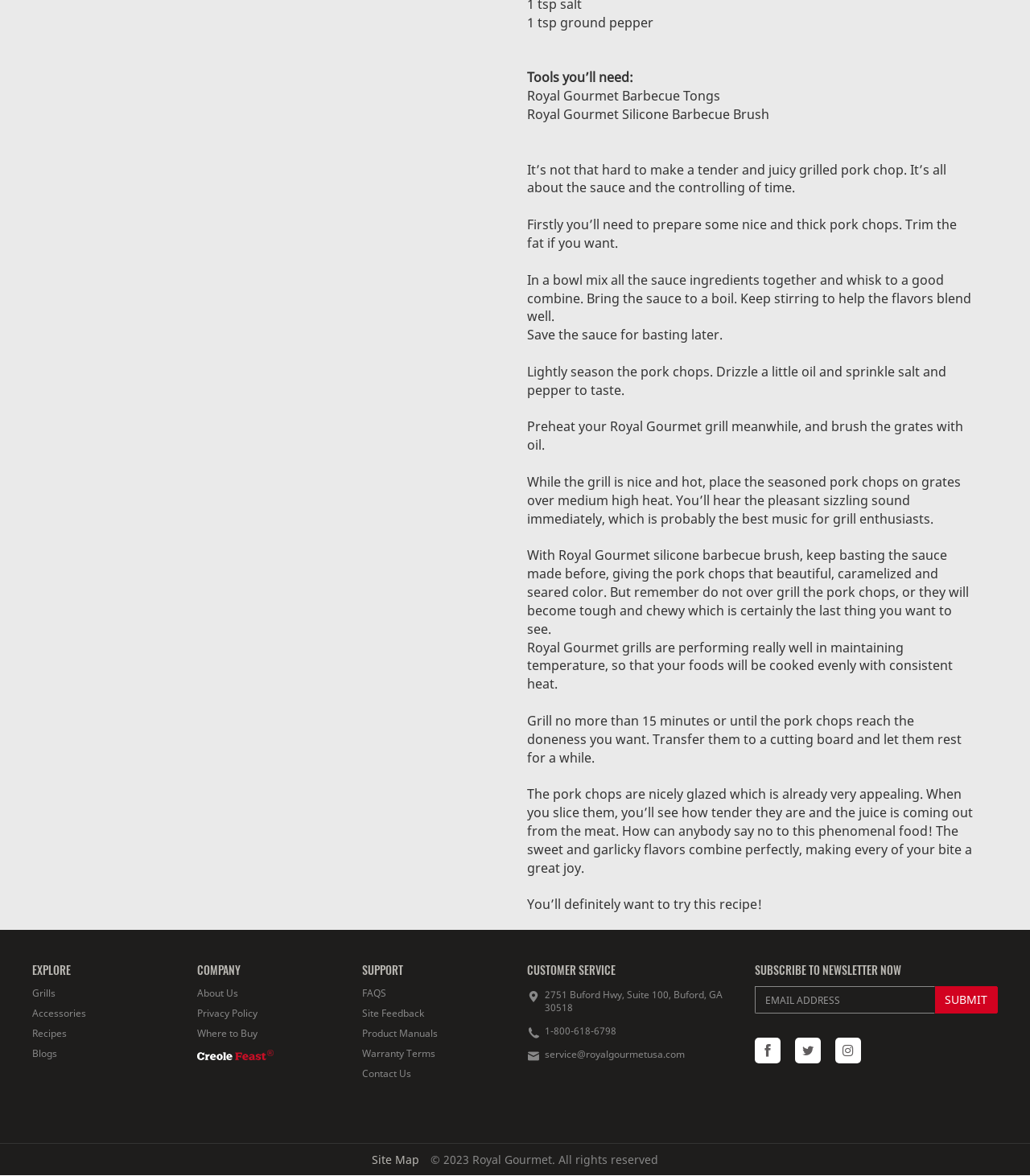Determine the bounding box coordinates (top-left x, top-left y, bottom-right x, bottom-right y) of the UI element described in the following text: Contact Us

[0.352, 0.907, 0.399, 0.919]